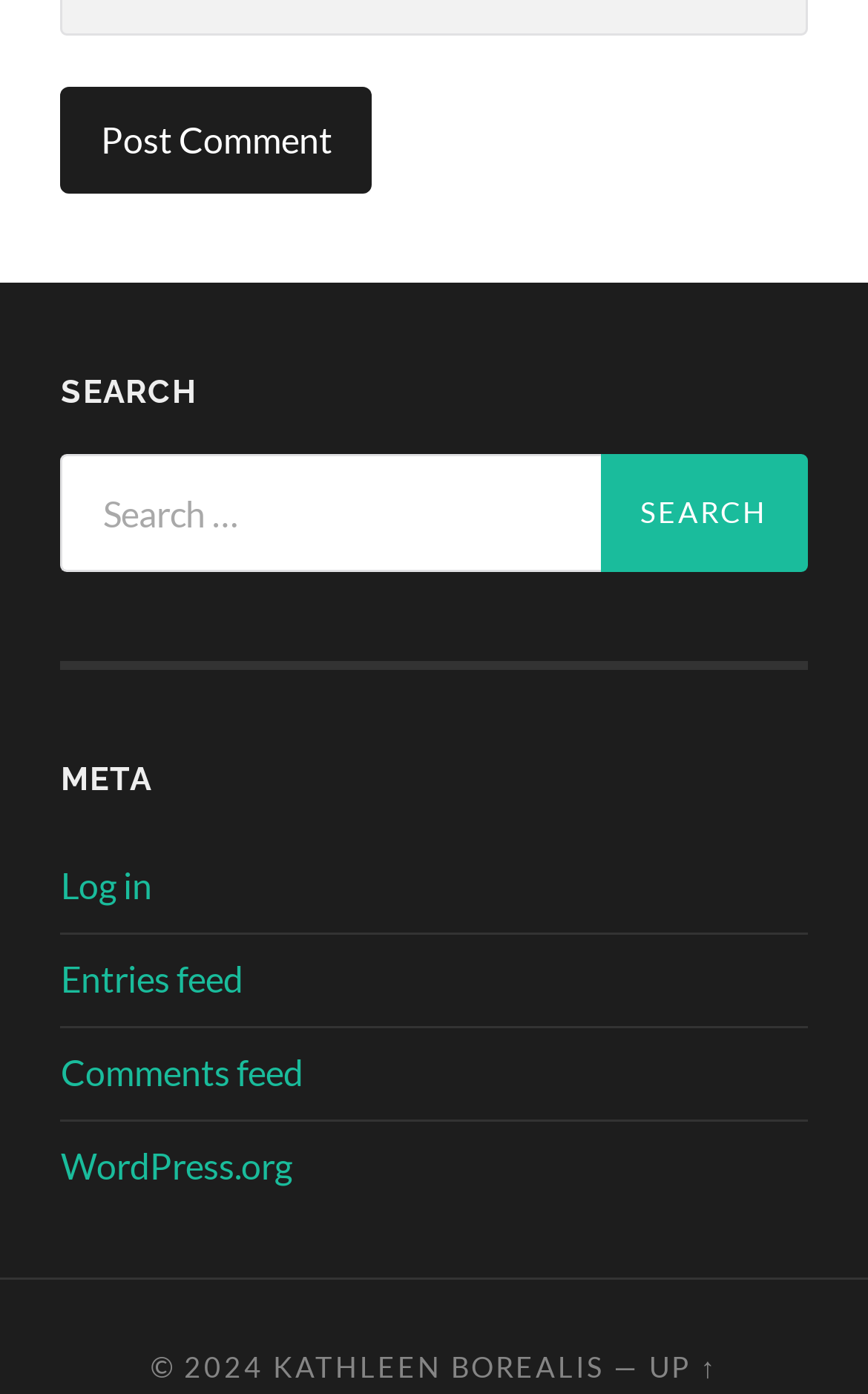Respond with a single word or short phrase to the following question: 
How many links are available in the 'META' section?

4